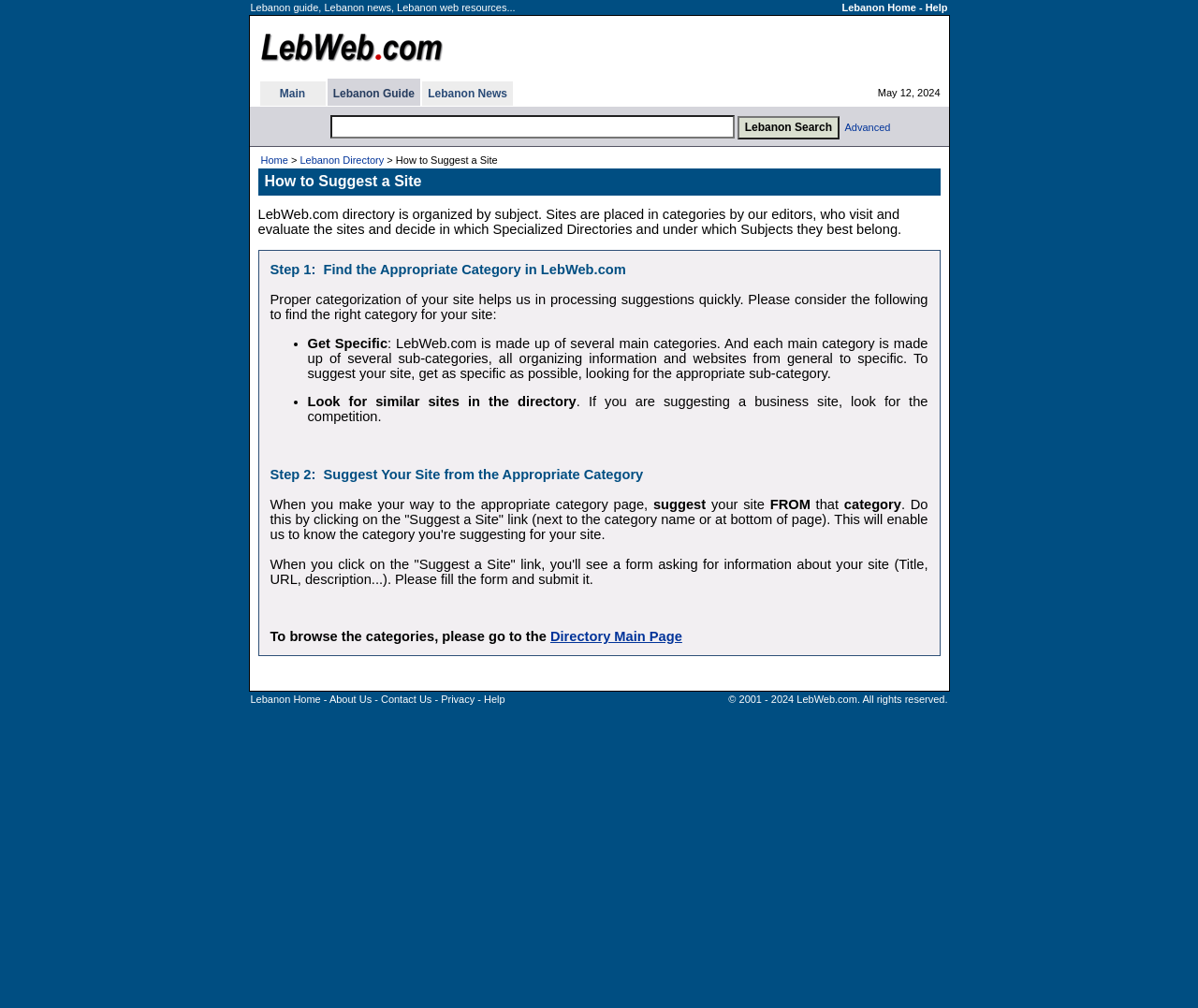Kindly provide the bounding box coordinates of the section you need to click on to fulfill the given instruction: "click Lebanon Home".

[0.703, 0.002, 0.765, 0.013]